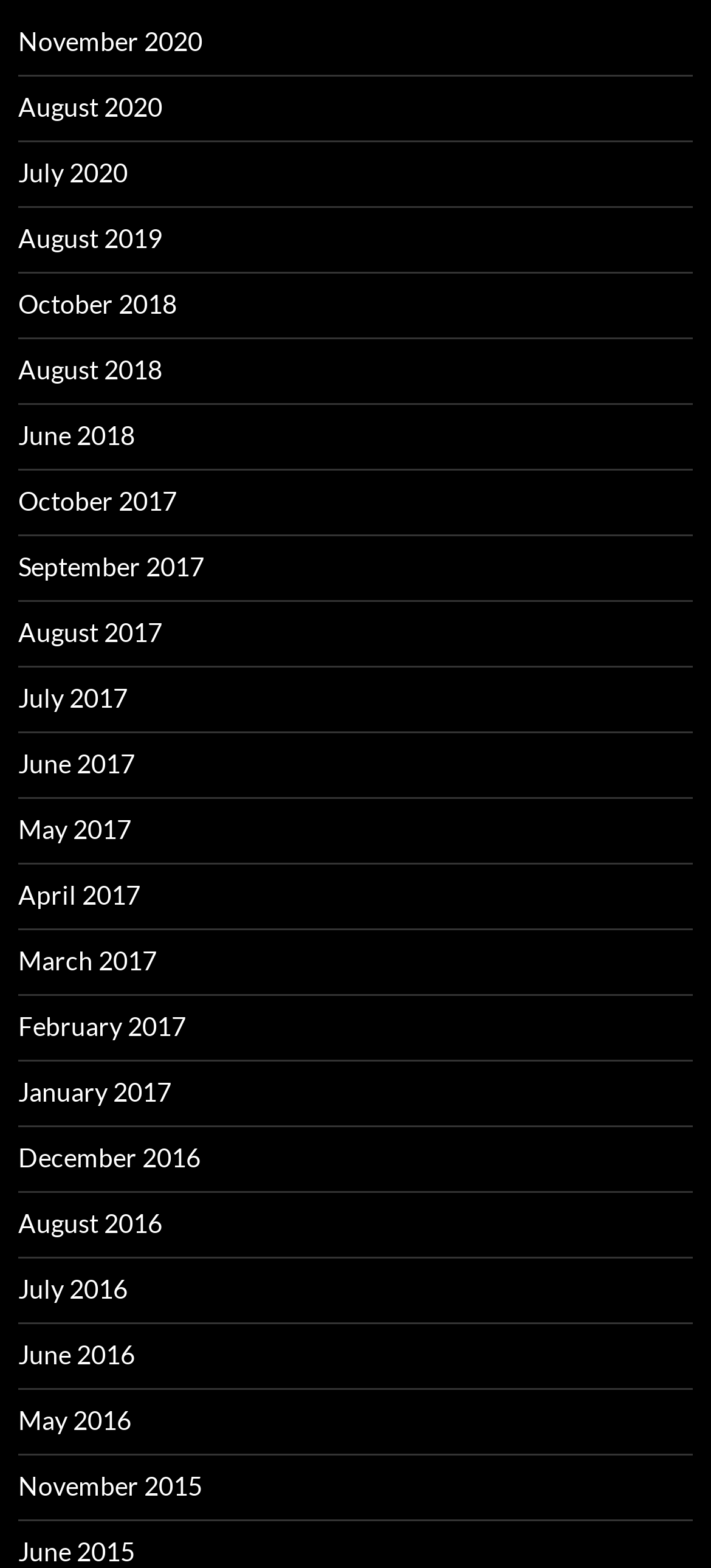Indicate the bounding box coordinates of the element that needs to be clicked to satisfy the following instruction: "view November 2020". The coordinates should be four float numbers between 0 and 1, i.e., [left, top, right, bottom].

[0.026, 0.016, 0.285, 0.036]